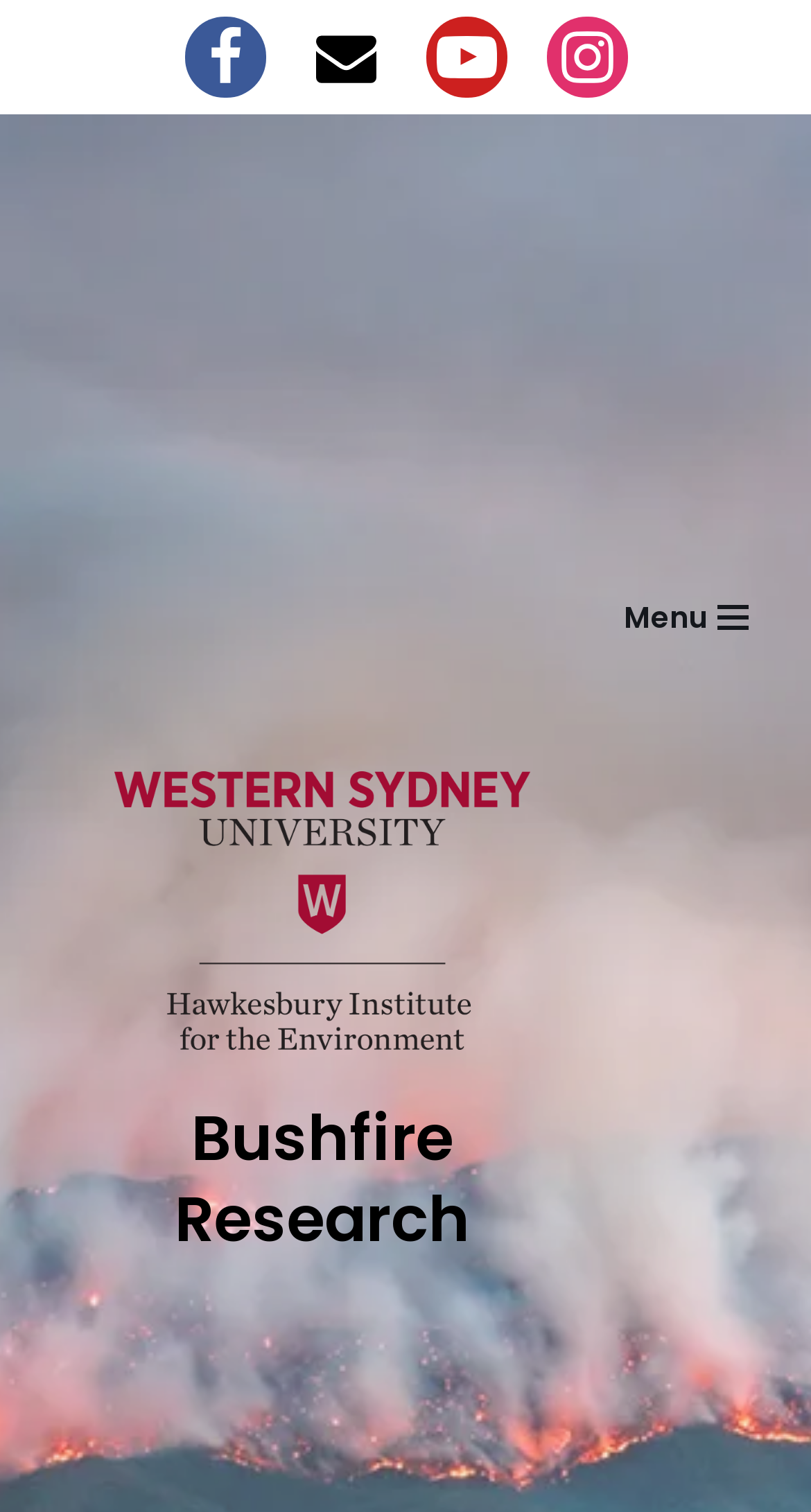What is the purpose of the button 'Navigation Menu'?
Please give a detailed and thorough answer to the question, covering all relevant points.

The button 'Navigation Menu' is likely used to navigate through the website, as it is a common functionality in many websites, and it is placed in a prominent position.